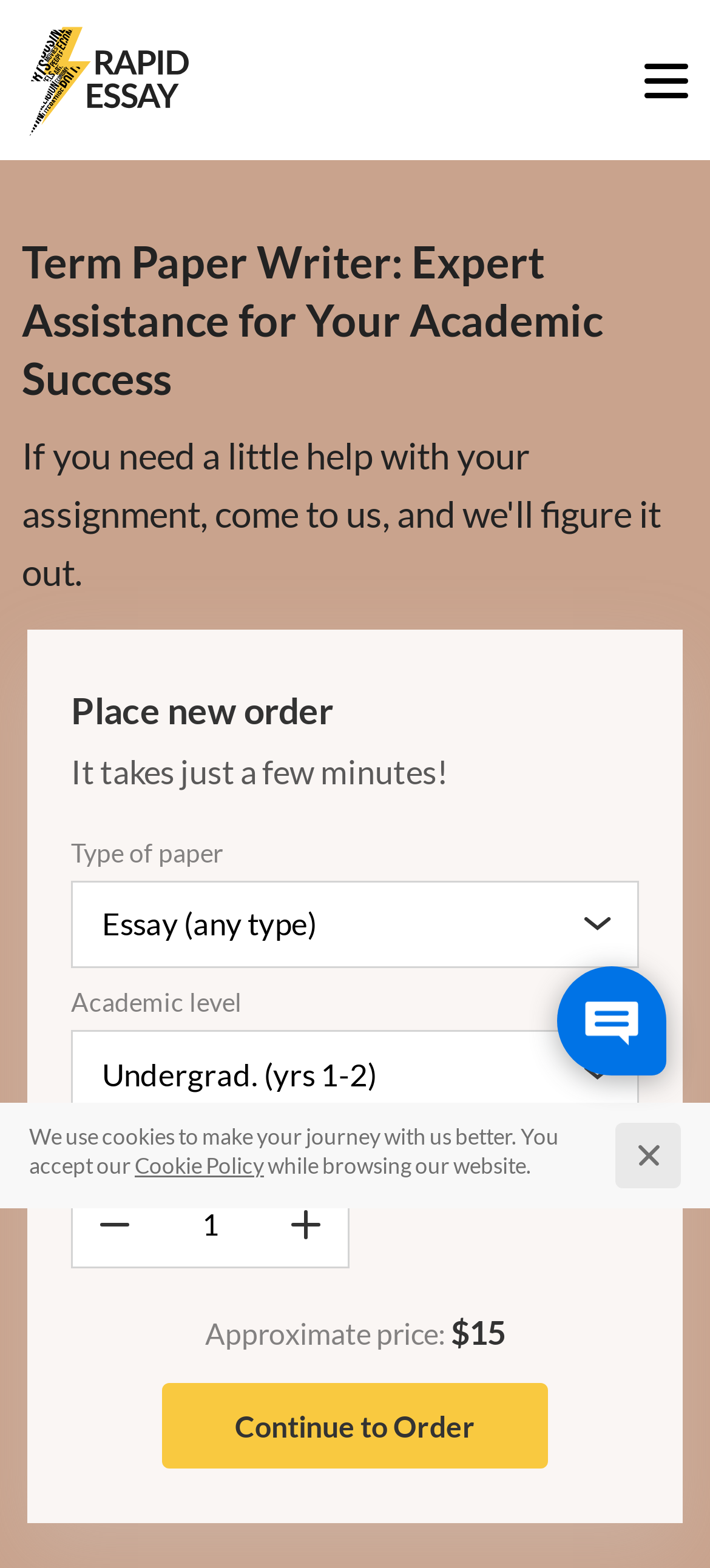Determine the bounding box coordinates of the region to click in order to accomplish the following instruction: "Visit the RapidEssay homepage". Provide the coordinates as four float numbers between 0 and 1, specifically [left, top, right, bottom].

[0.031, 0.014, 0.267, 0.089]